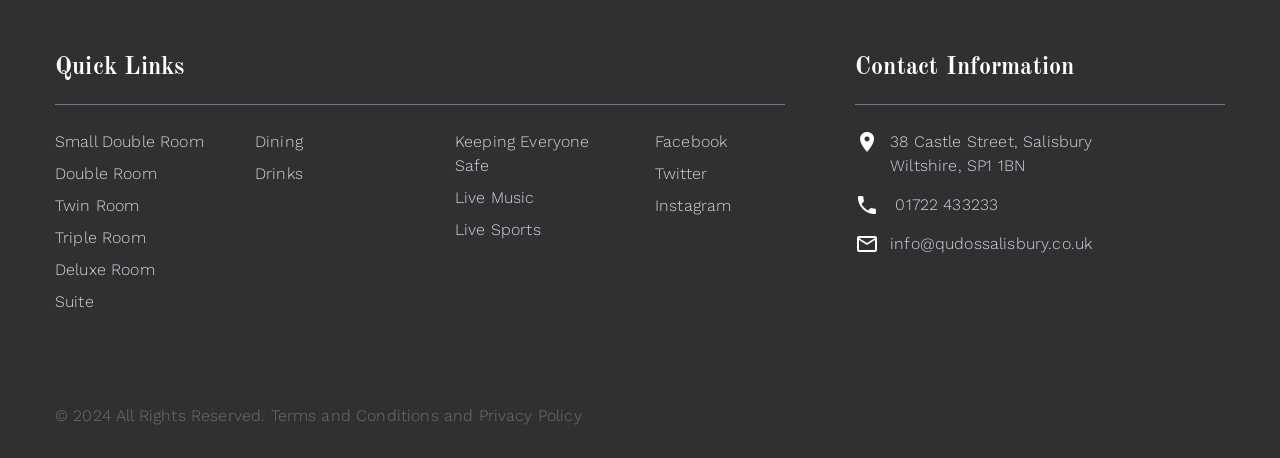Find the bounding box coordinates for the HTML element specified by: "Live Music".

[0.355, 0.41, 0.418, 0.451]